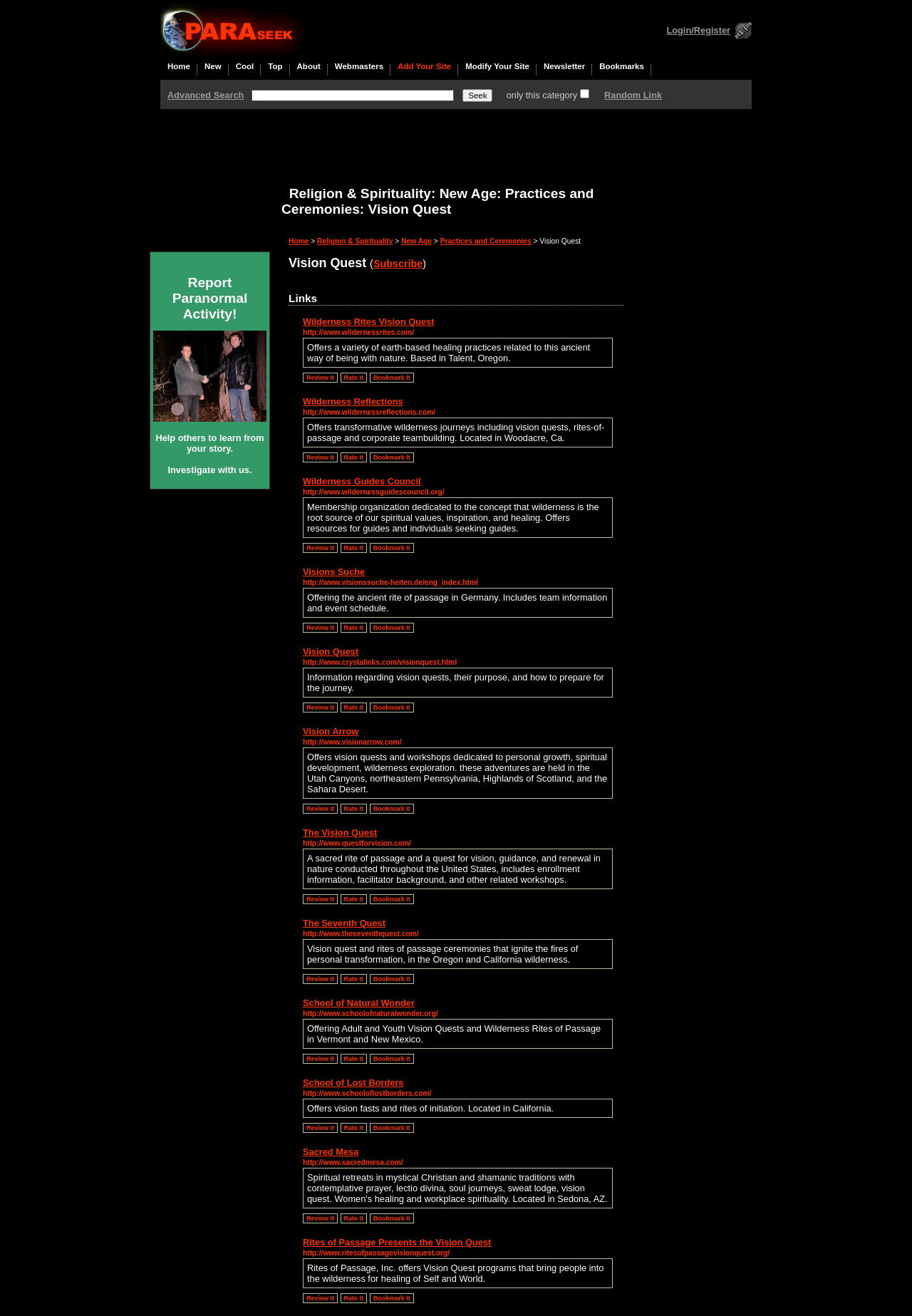What is the difference between the 'Review It' and 'Rate It' links?
Please respond to the question with a detailed and thorough explanation.

The 'Review It' and 'Rate It' links are located next to each other and are related to reviewing and rating websites. The 'Review It' link suggests that users can write a text review, while the 'Rate It' link suggests that users can give a numerical rating.